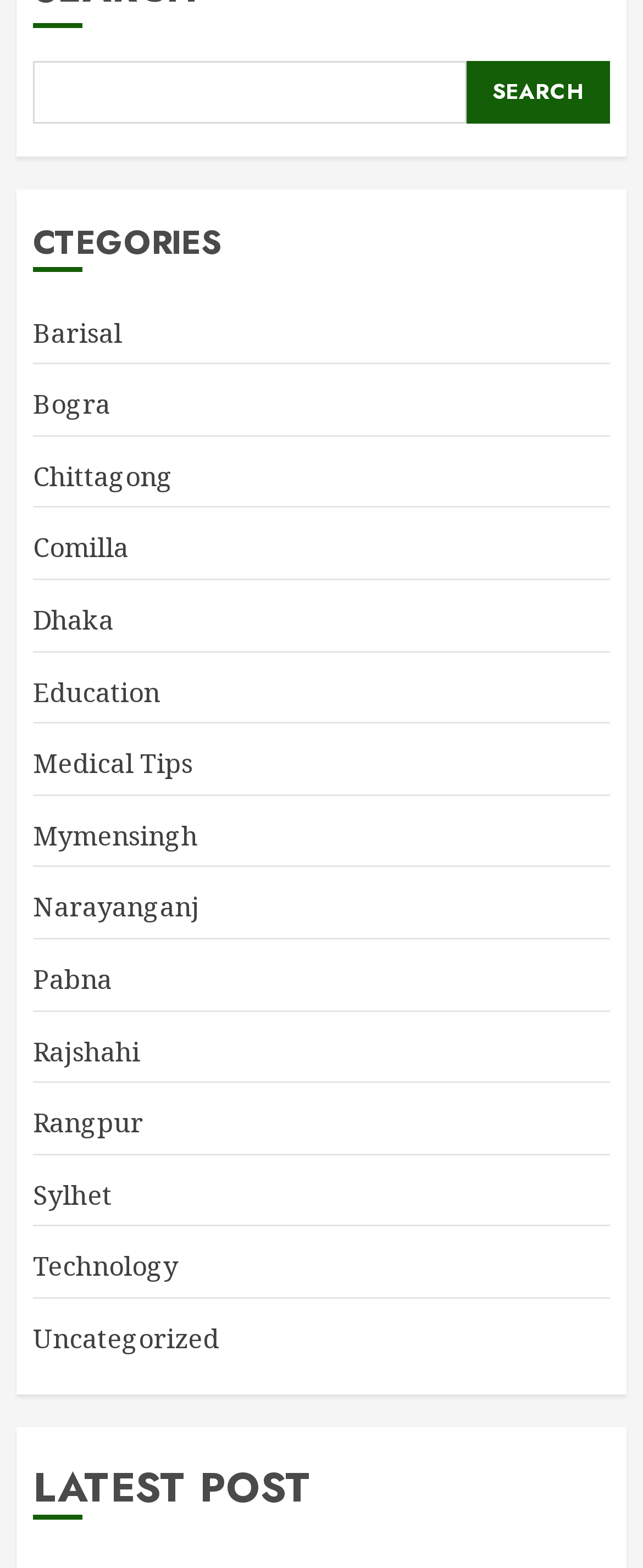Give a succinct answer to this question in a single word or phrase: 
What is the last category listed?

Uncategorized